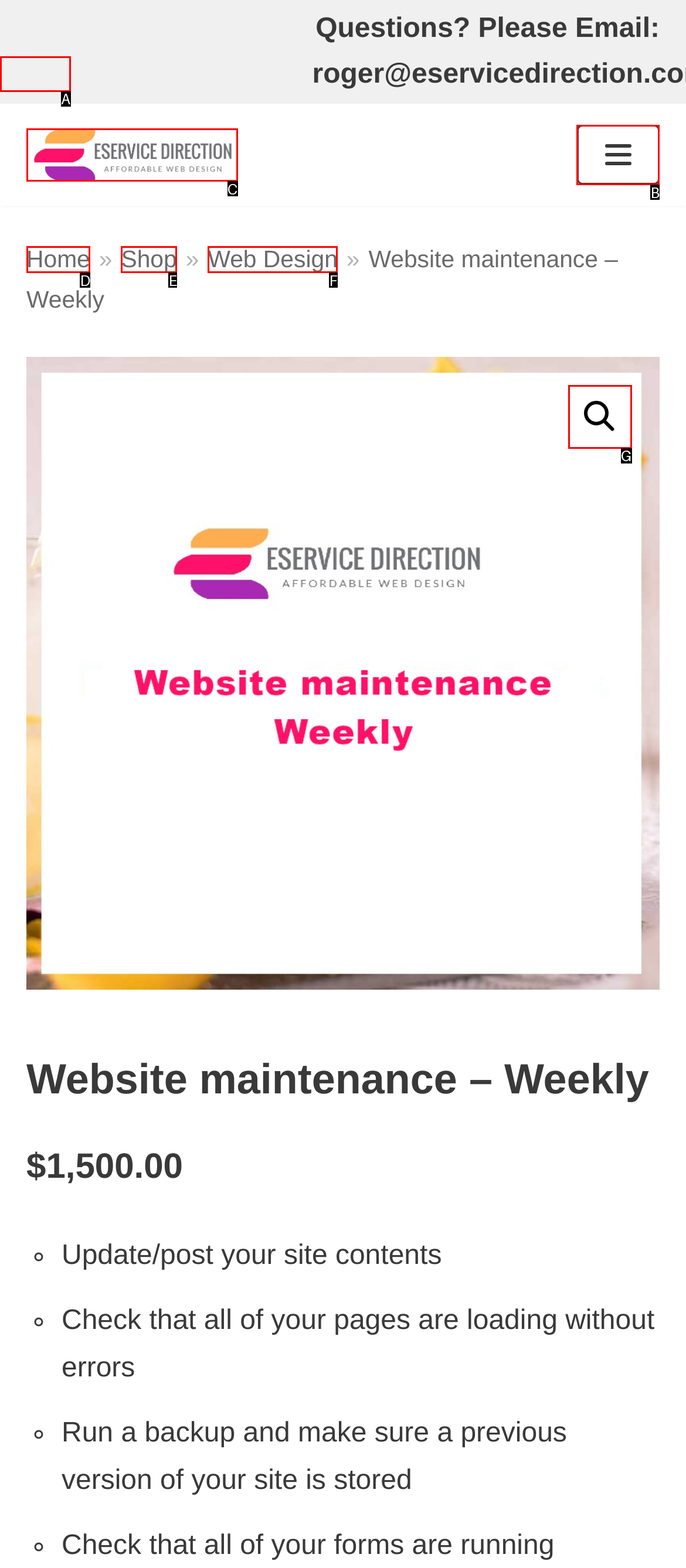Which option best describes: alt="🔍"
Respond with the letter of the appropriate choice.

G